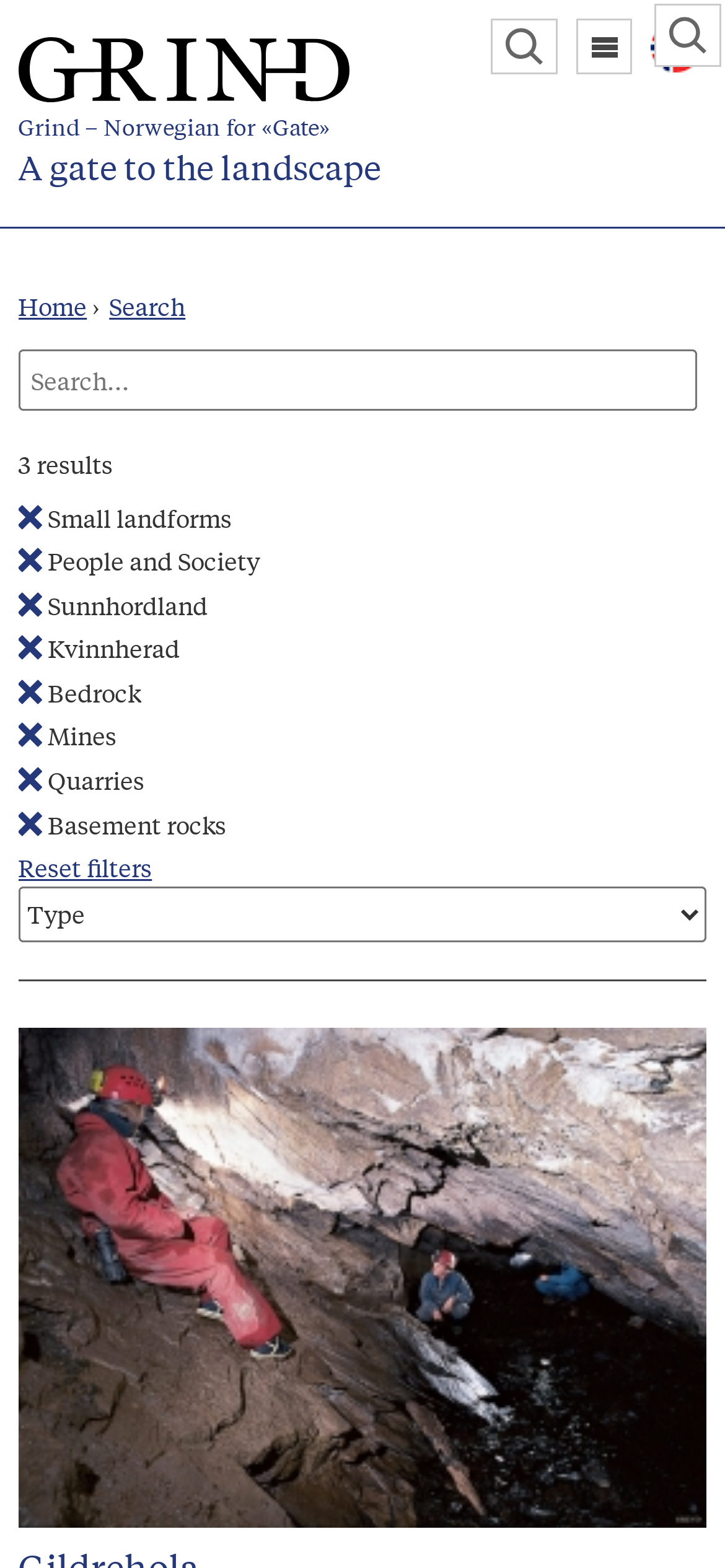Please give a one-word or short phrase response to the following question: 
How many results are displayed on the page?

3